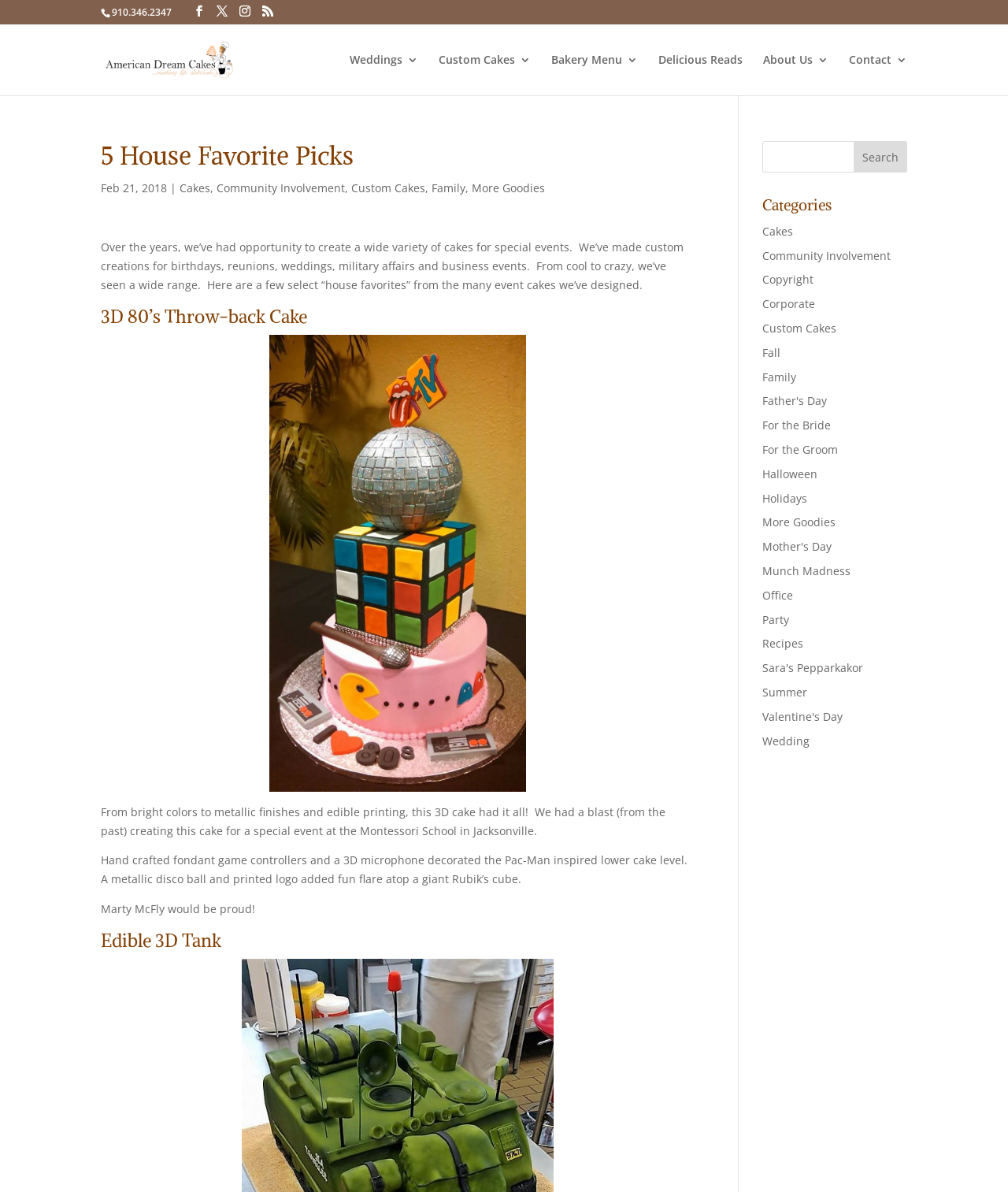Could you indicate the bounding box coordinates of the region to click in order to complete this instruction: "Search for a specific topic".

[0.756, 0.118, 0.9, 0.145]